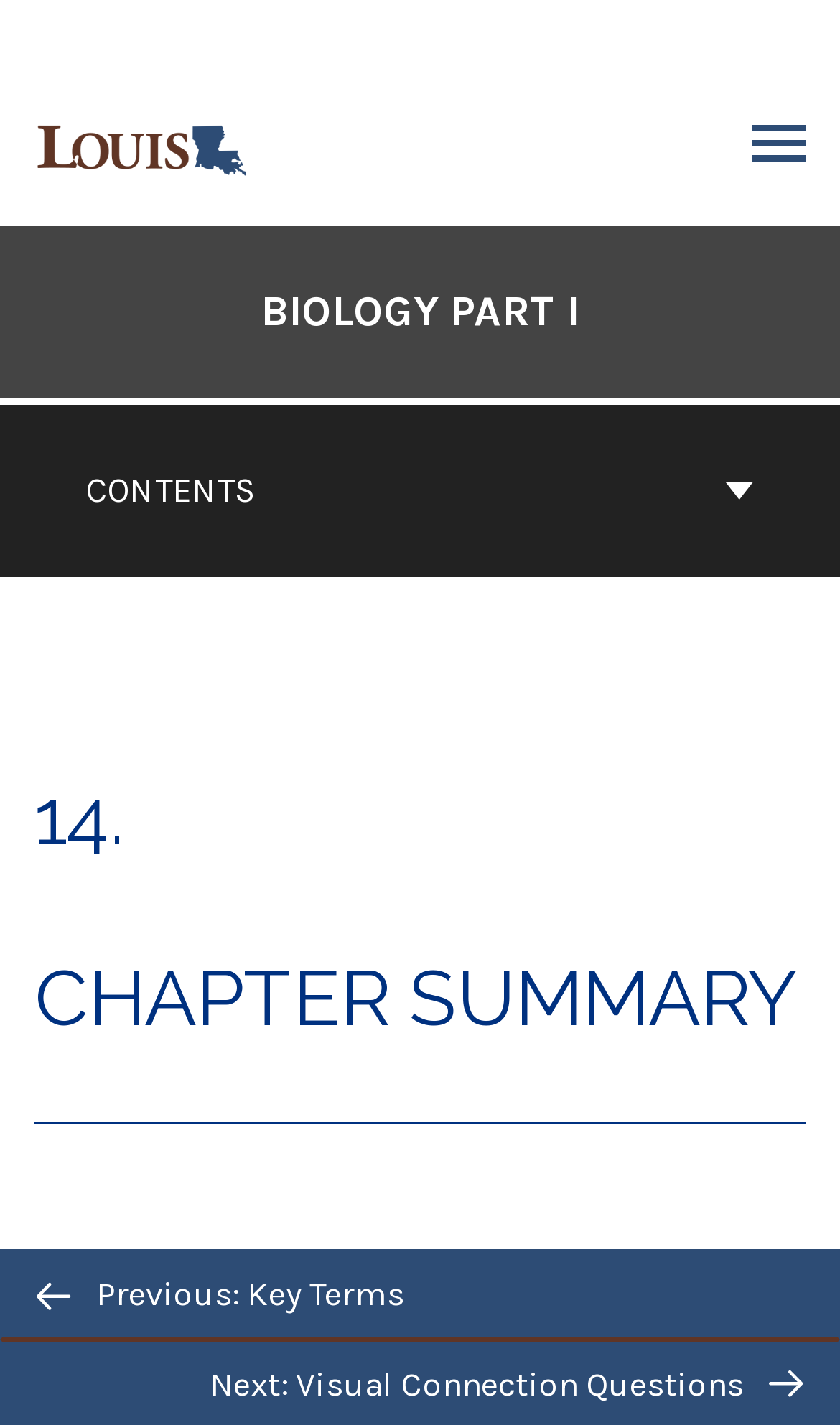What is the logo on the top left corner?
Look at the image and answer the question using a single word or phrase.

LOUIS Pressbooks